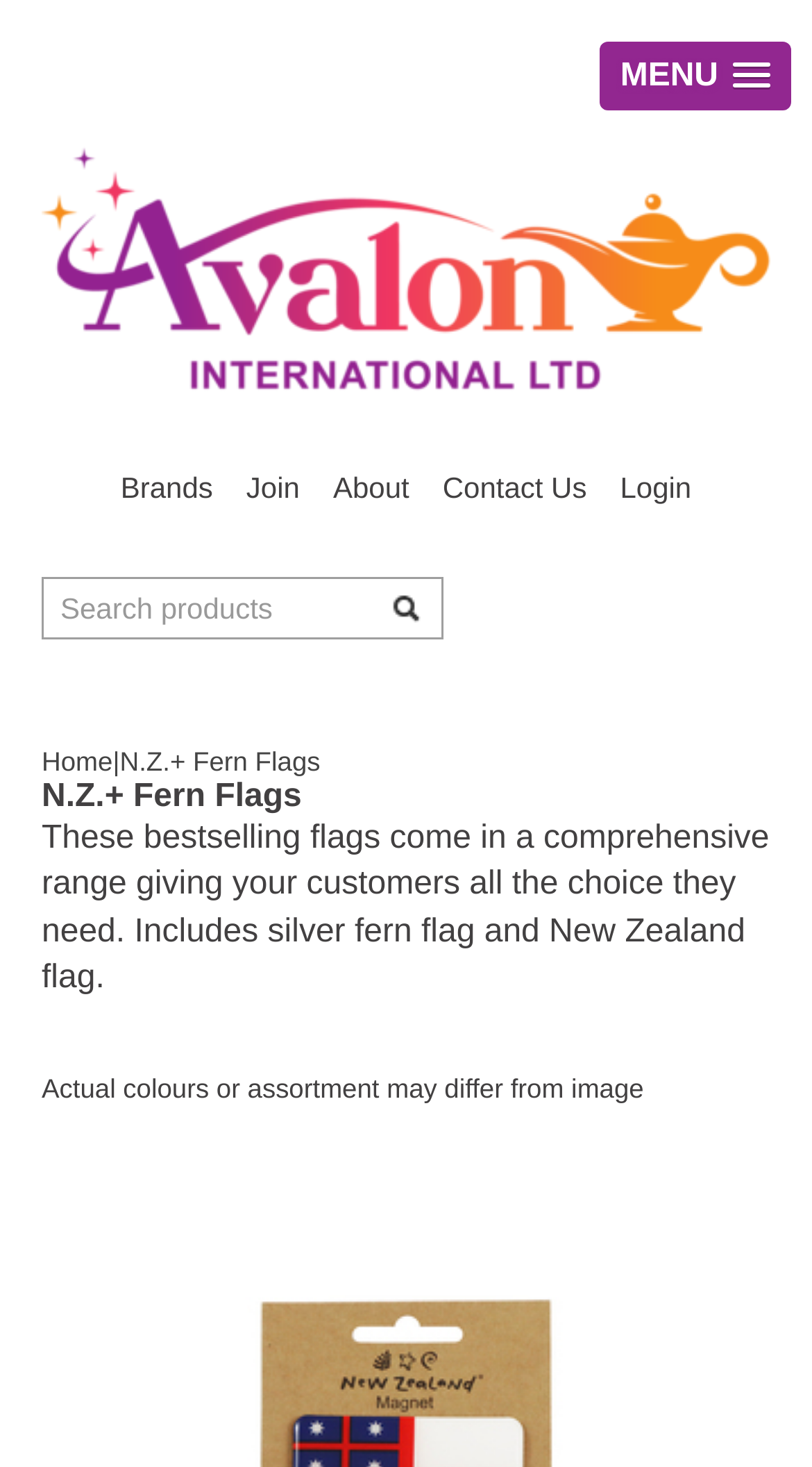Provide the bounding box coordinates of the section that needs to be clicked to accomplish the following instruction: "Go to the Home page."

[0.051, 0.091, 0.949, 0.274]